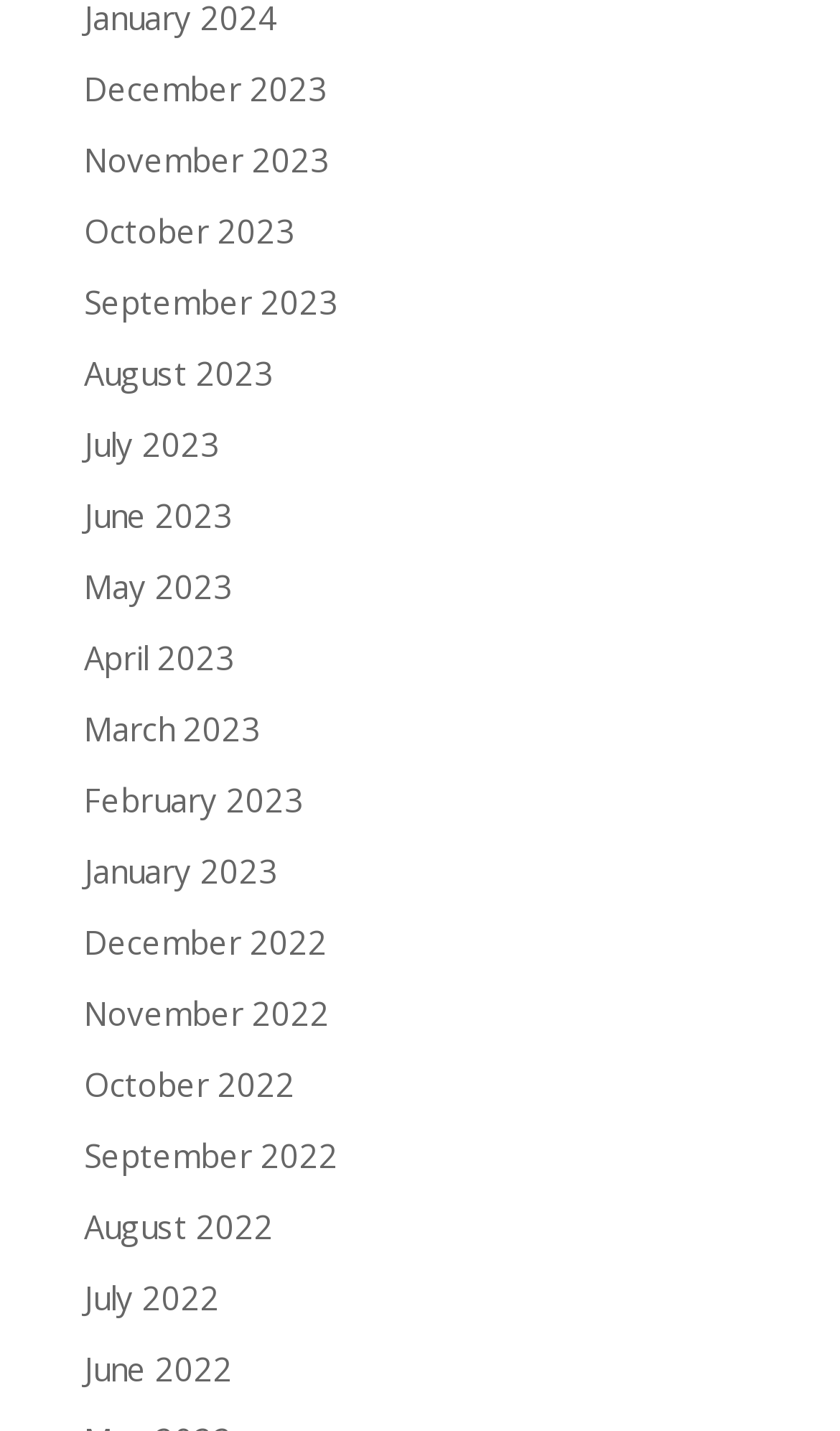Please examine the image and answer the question with a detailed explanation:
Are the months listed in chronological order?

I examined the list of links and found that the months are listed in chronological order, from the latest month (December 2023) to the earliest month (June 2022).